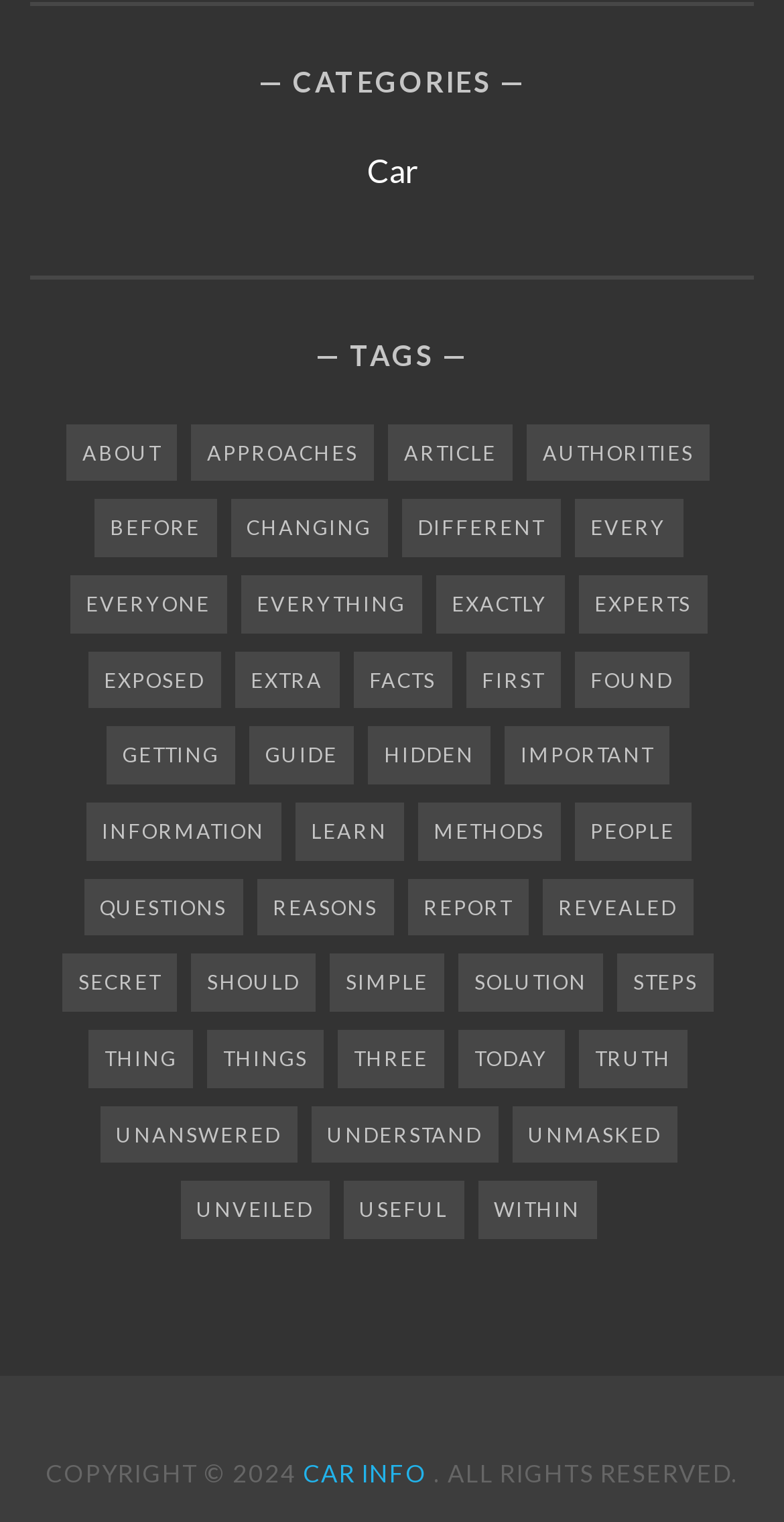Please specify the coordinates of the bounding box for the element that should be clicked to carry out this instruction: "Click on the 'Car' category". The coordinates must be four float numbers between 0 and 1, formatted as [left, top, right, bottom].

[0.468, 0.099, 0.532, 0.125]